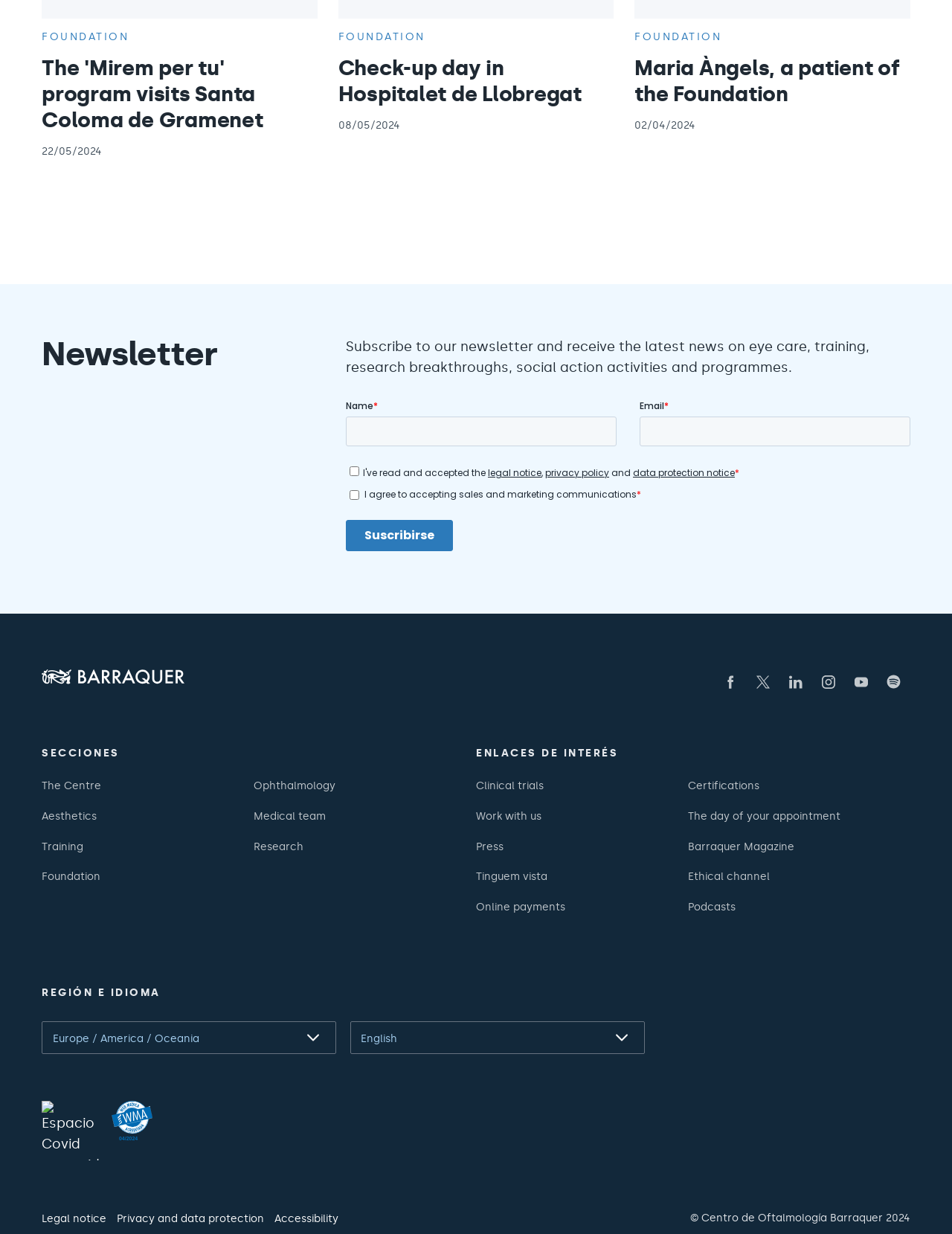What is the title of the first news article?
Please provide a single word or phrase based on the screenshot.

The 'Mirem per tu' program visits Santa Coloma de Gramenet